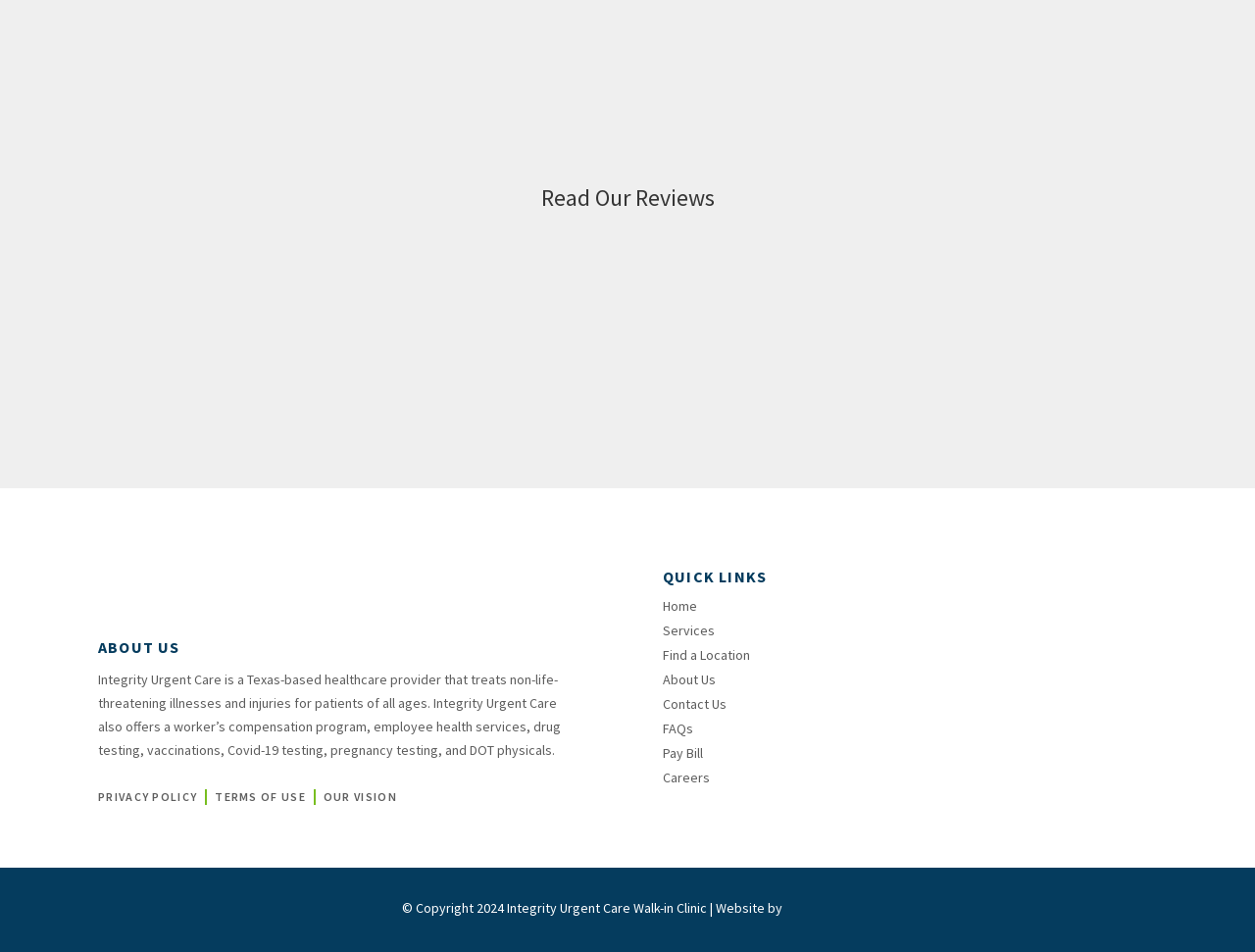Answer the following in one word or a short phrase: 
What services does Integrity Urgent Care offer?

Non-life-threatening illnesses and injuries treatment